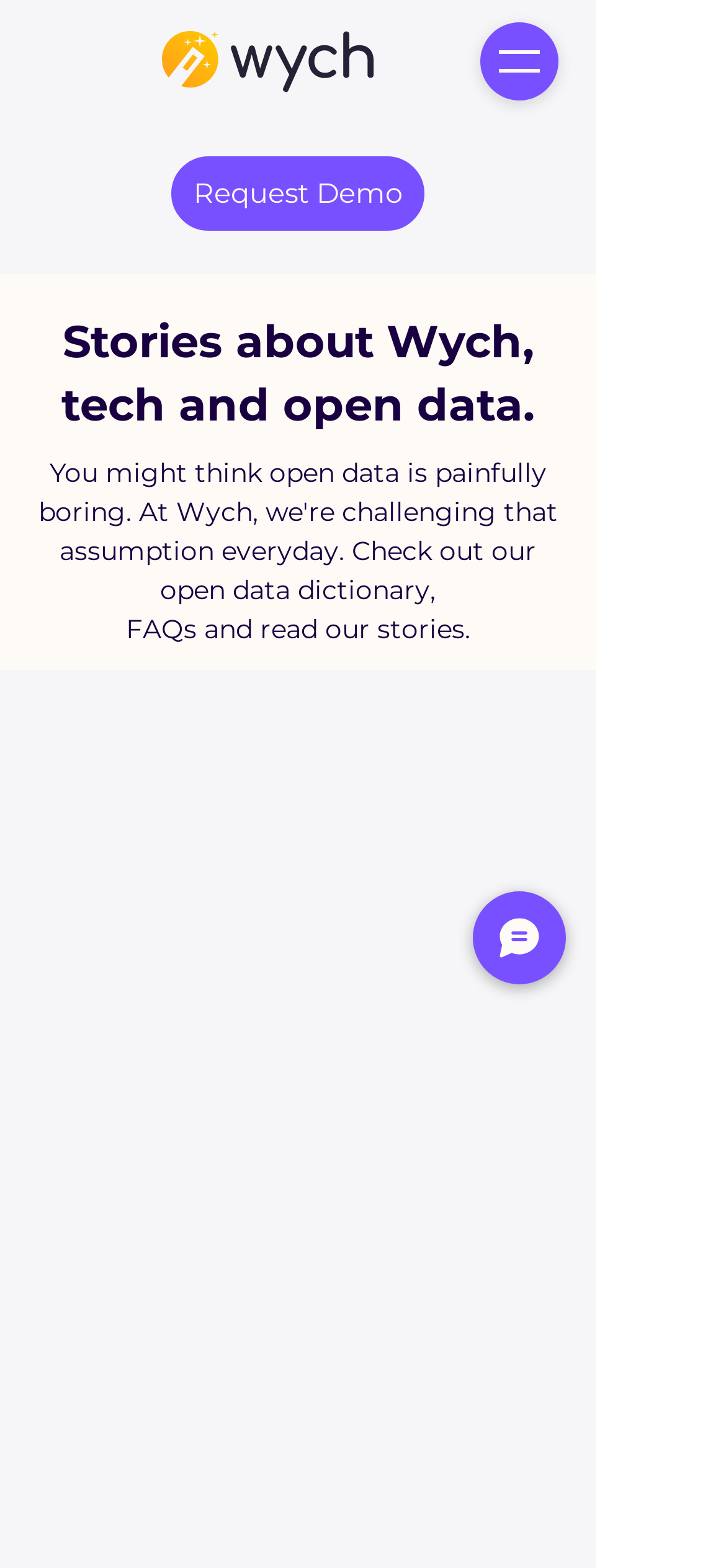Please provide the bounding box coordinate of the region that matches the element description: parent_node: Cart. Coordinates should be in the format (top-left x, top-left y, bottom-right x, bottom-right y) and all values should be between 0 and 1.

None